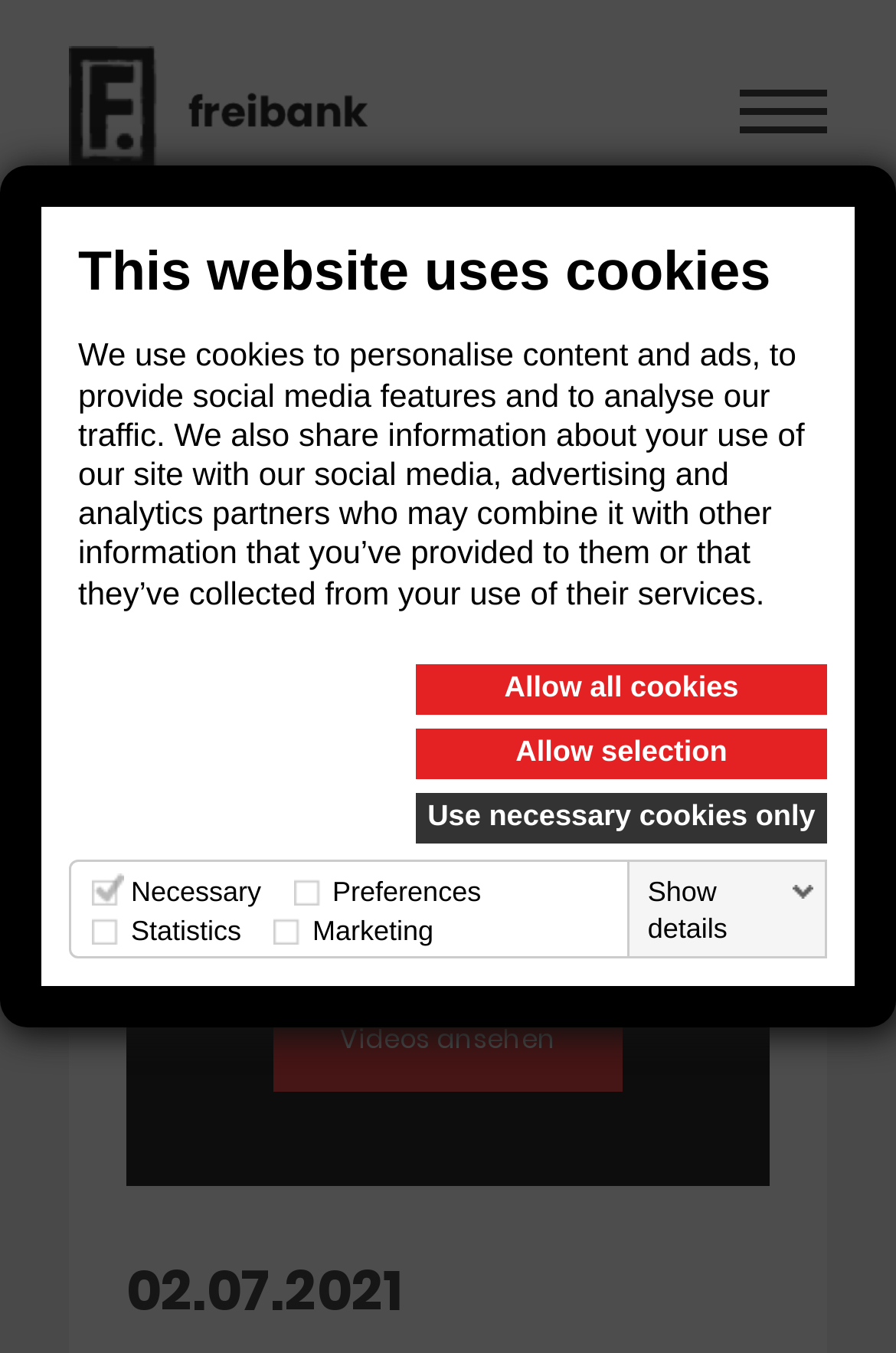Identify the bounding box coordinates of the element that should be clicked to fulfill this task: "Watch videos". The coordinates should be provided as four float numbers between 0 and 1, i.e., [left, top, right, bottom].

[0.305, 0.732, 0.695, 0.806]